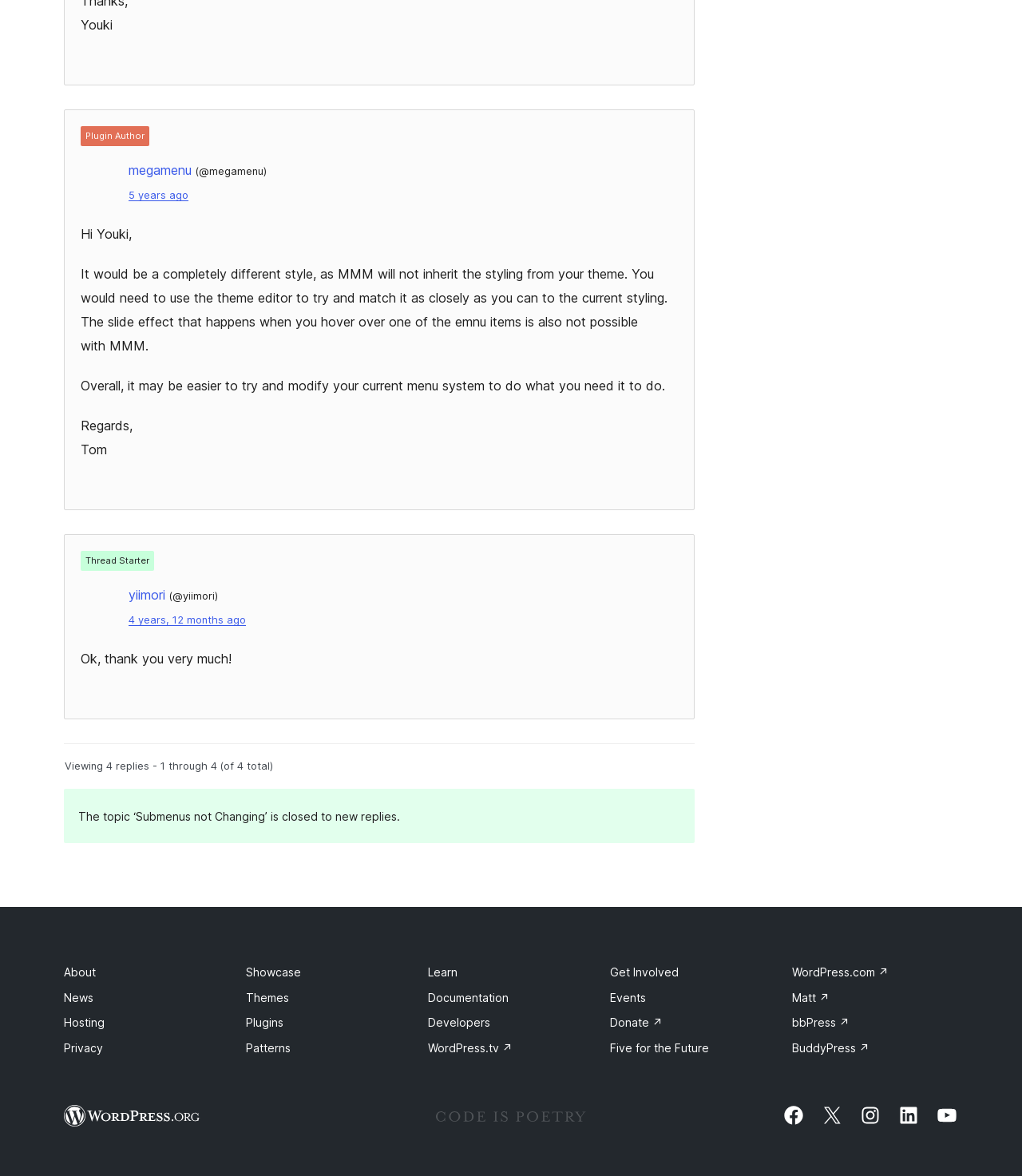With reference to the image, please provide a detailed answer to the following question: What is the topic of this thread?

The question can be answered by looking at the StaticText element with the text 'The topic ‘Submenus not Changing’ is closed to new replies.' which indicates the topic of the thread.